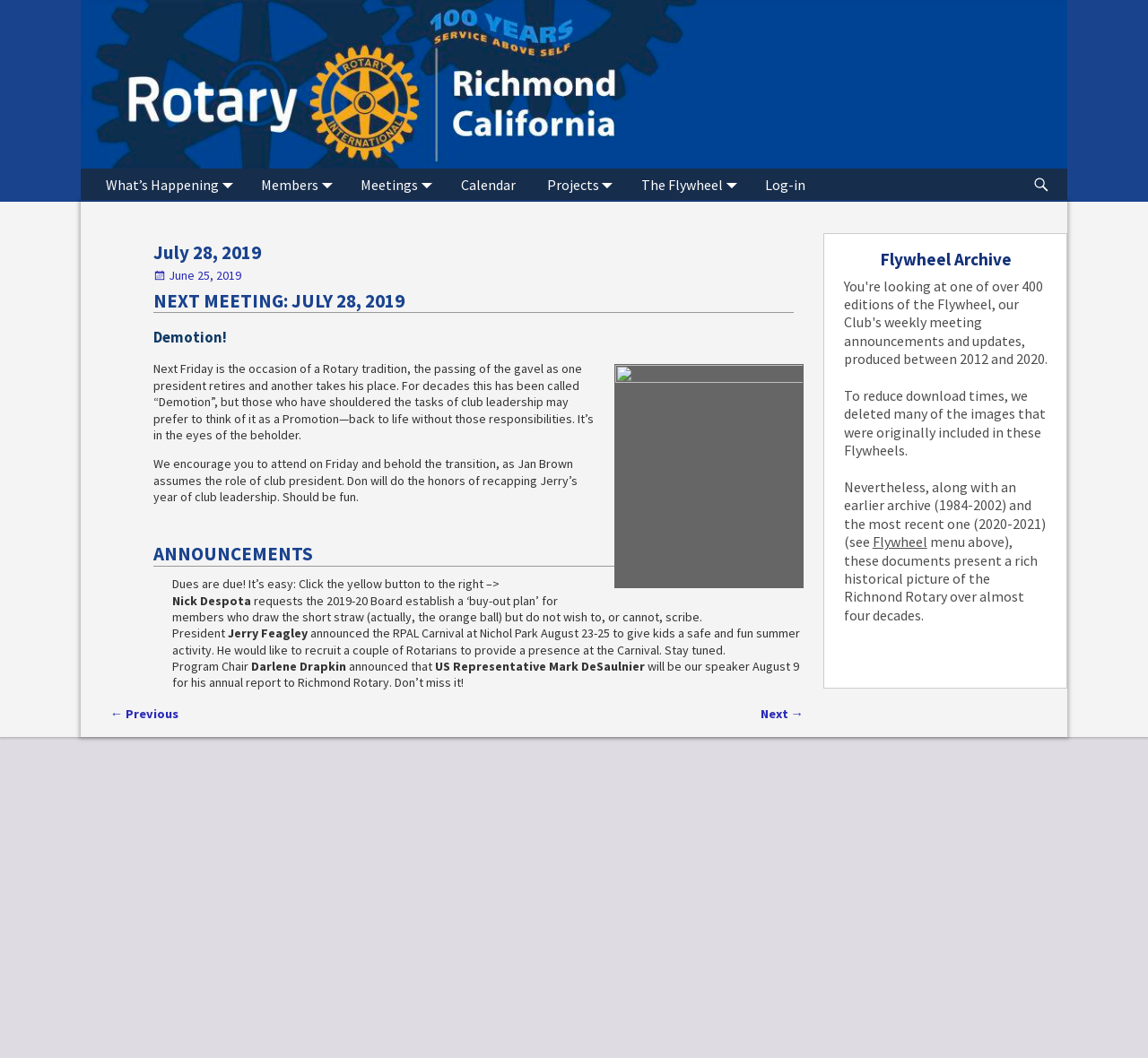Locate the bounding box coordinates of the element that should be clicked to execute the following instruction: "Log in to the system".

[0.657, 0.159, 0.72, 0.189]